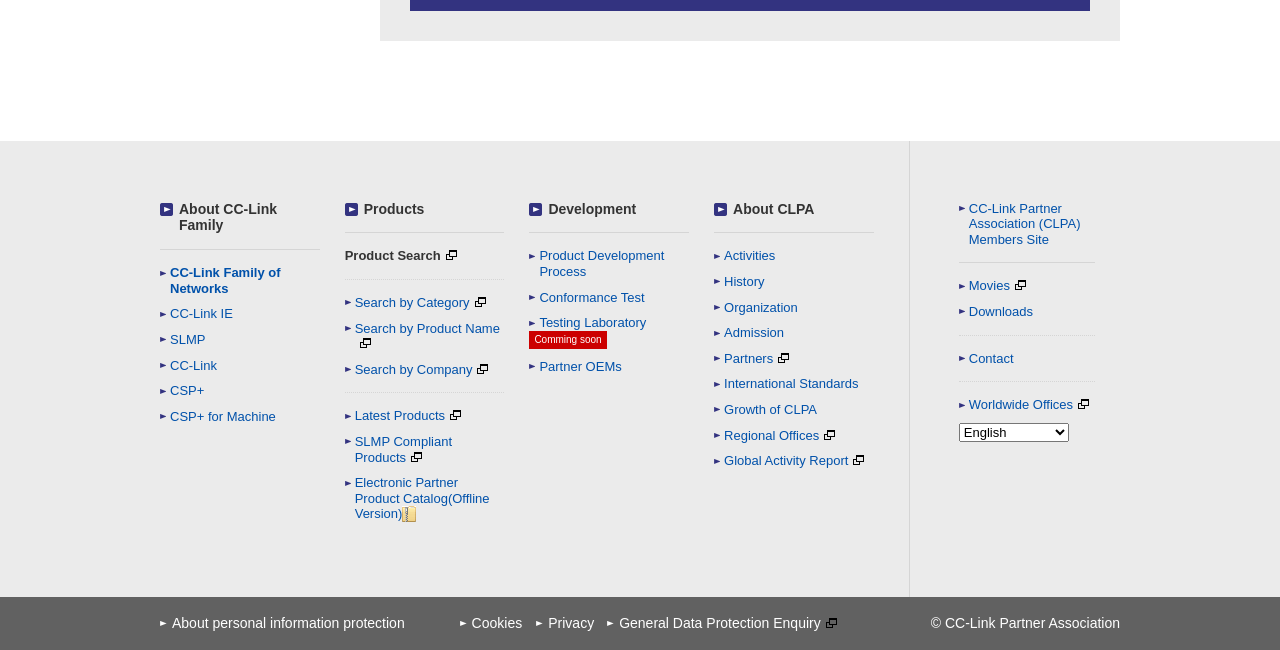Please provide a short answer using a single word or phrase for the question:
What are the categories for product search?

By Category, By Product Name, By Company